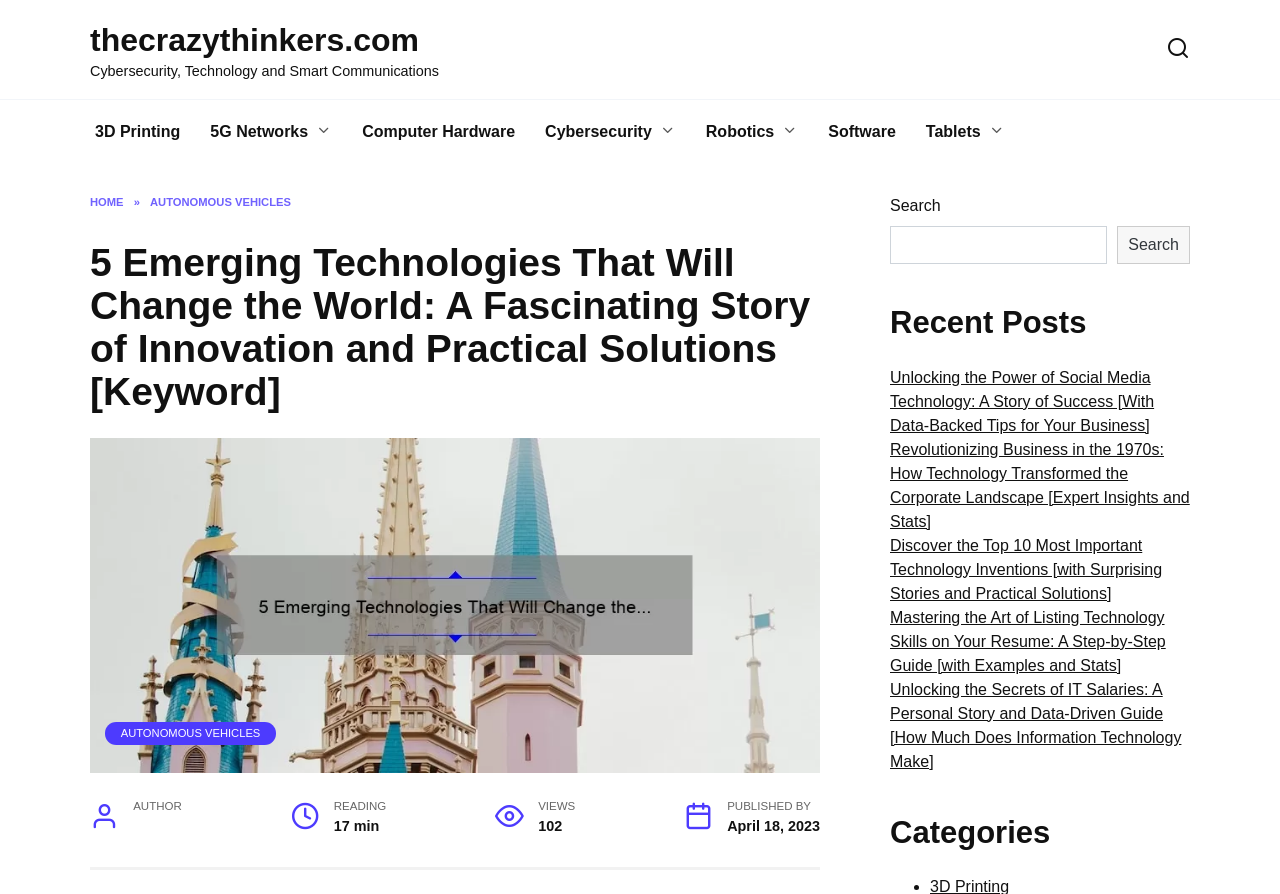From the element description parent_node: Search name="s", predict the bounding box coordinates of the UI element. The coordinates must be specified in the format (top-left x, top-left y, bottom-right x, bottom-right y) and should be within the 0 to 1 range.

[0.695, 0.253, 0.865, 0.296]